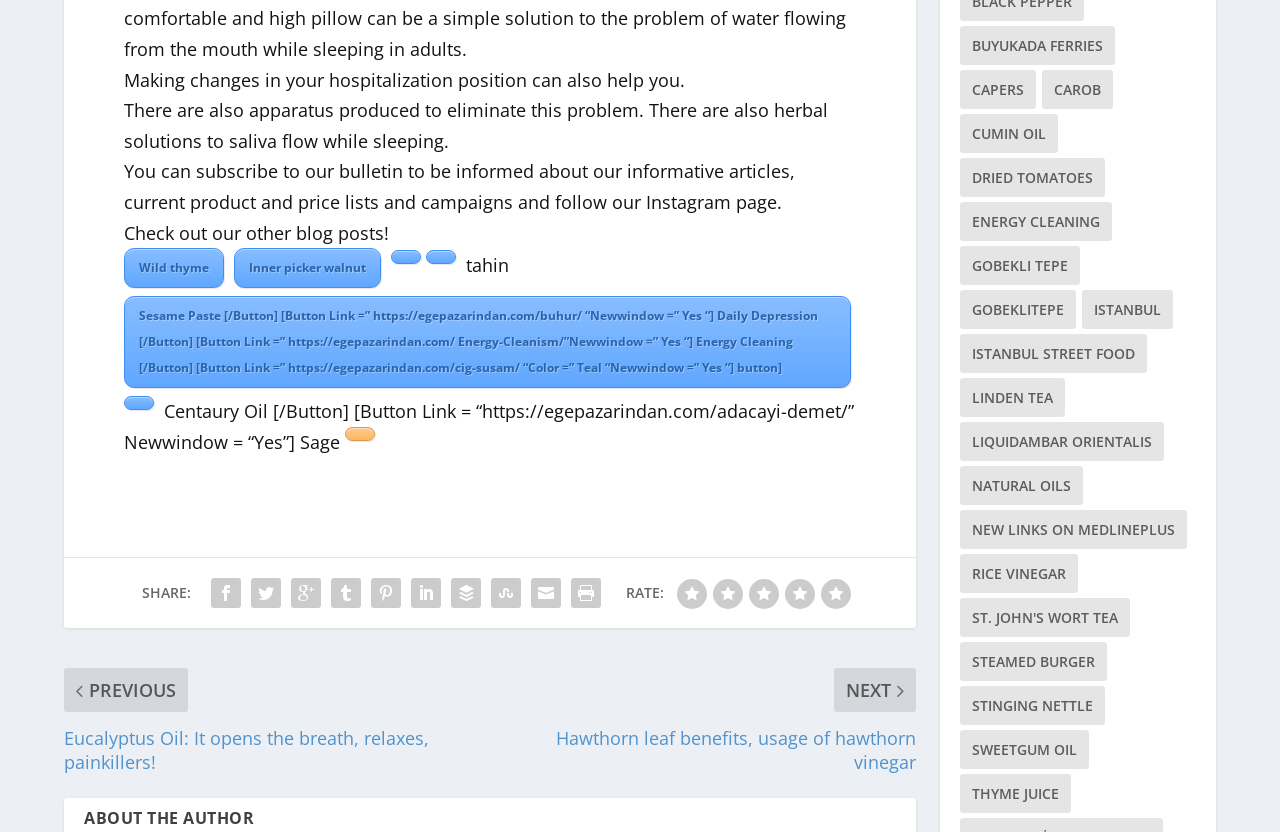Identify the bounding box coordinates of the clickable section necessary to follow the following instruction: "Check out other blog posts". The coordinates should be presented as four float numbers from 0 to 1, i.e., [left, top, right, bottom].

[0.097, 0.298, 0.304, 0.327]